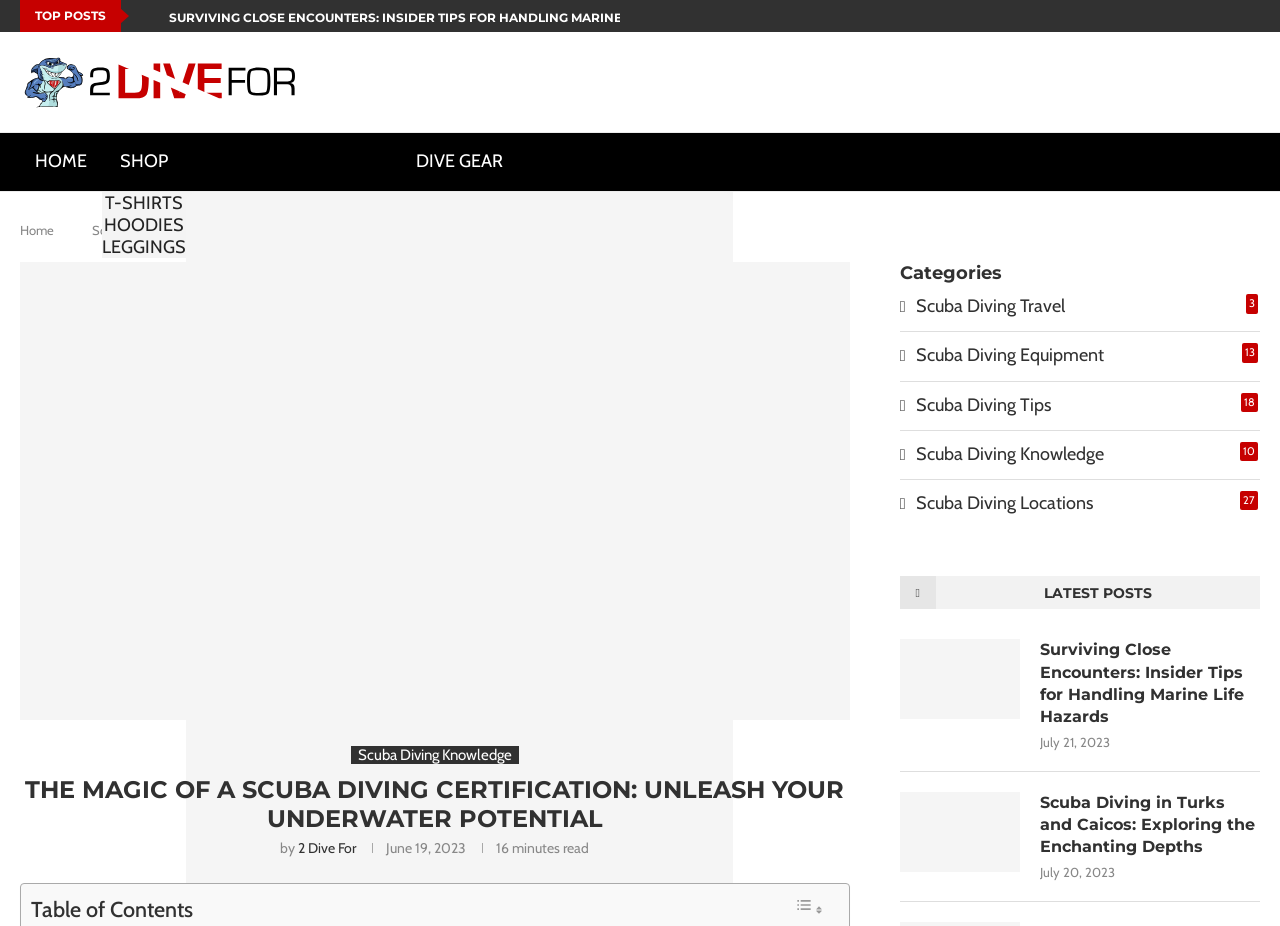Could you provide the bounding box coordinates for the portion of the screen to click to complete this instruction: "Click on the 'HOME' link"?

[0.016, 0.143, 0.08, 0.207]